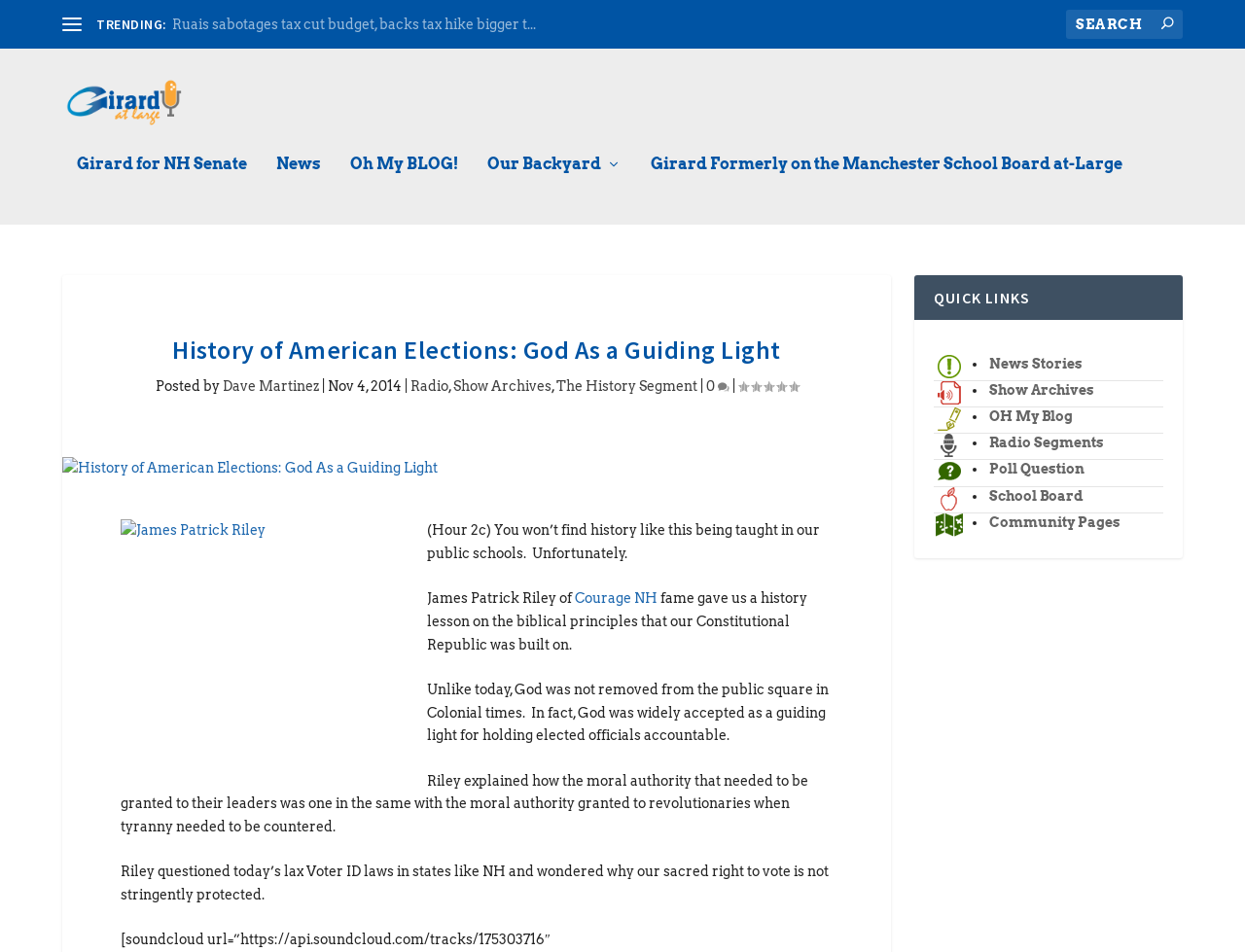Identify the bounding box of the UI element that matches this description: "Oh My BLOG!".

[0.281, 0.178, 0.368, 0.249]